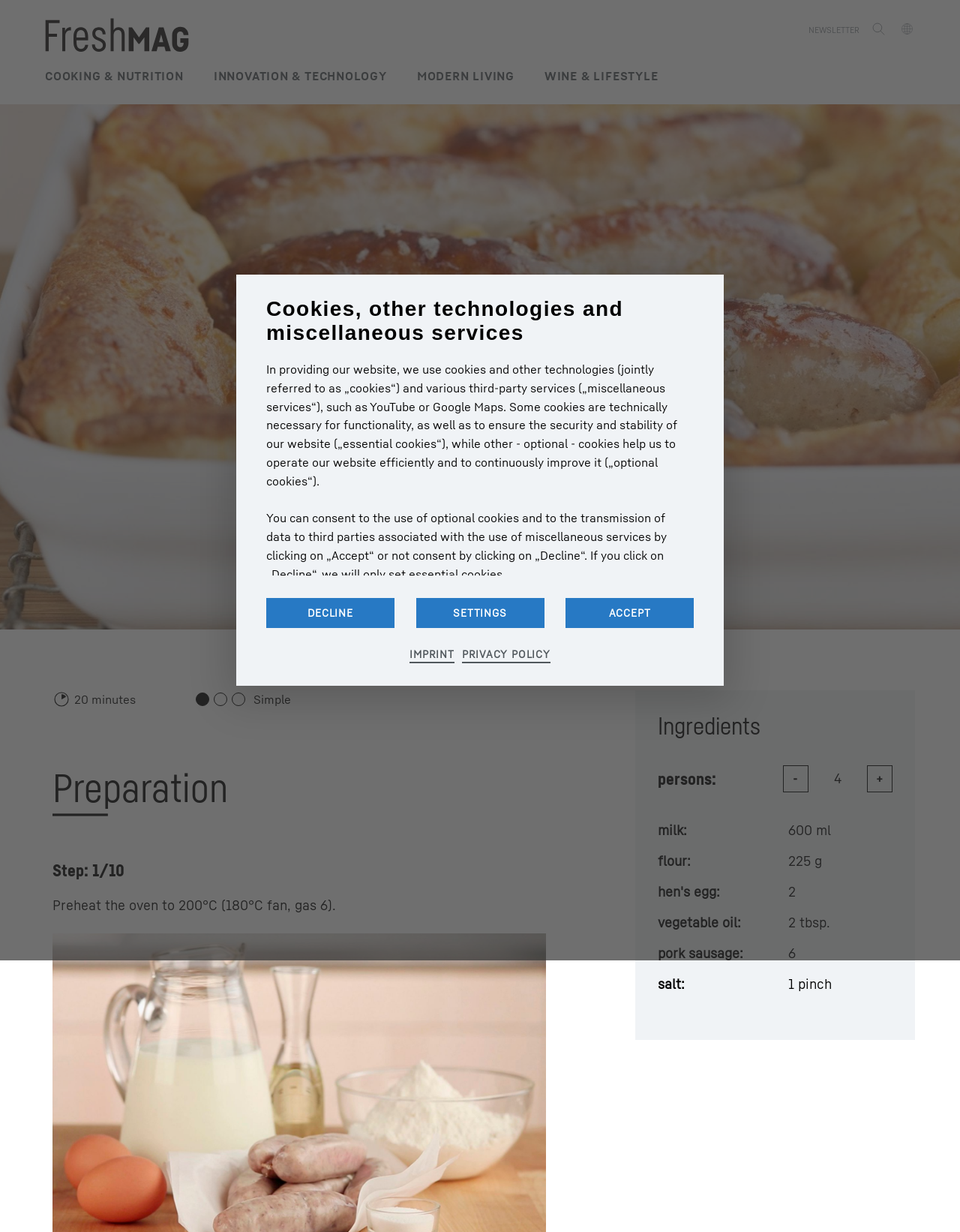Identify the bounding box coordinates of the clickable region to carry out the given instruction: "Click the button to view more preparation steps".

[0.937, 0.017, 0.953, 0.03]